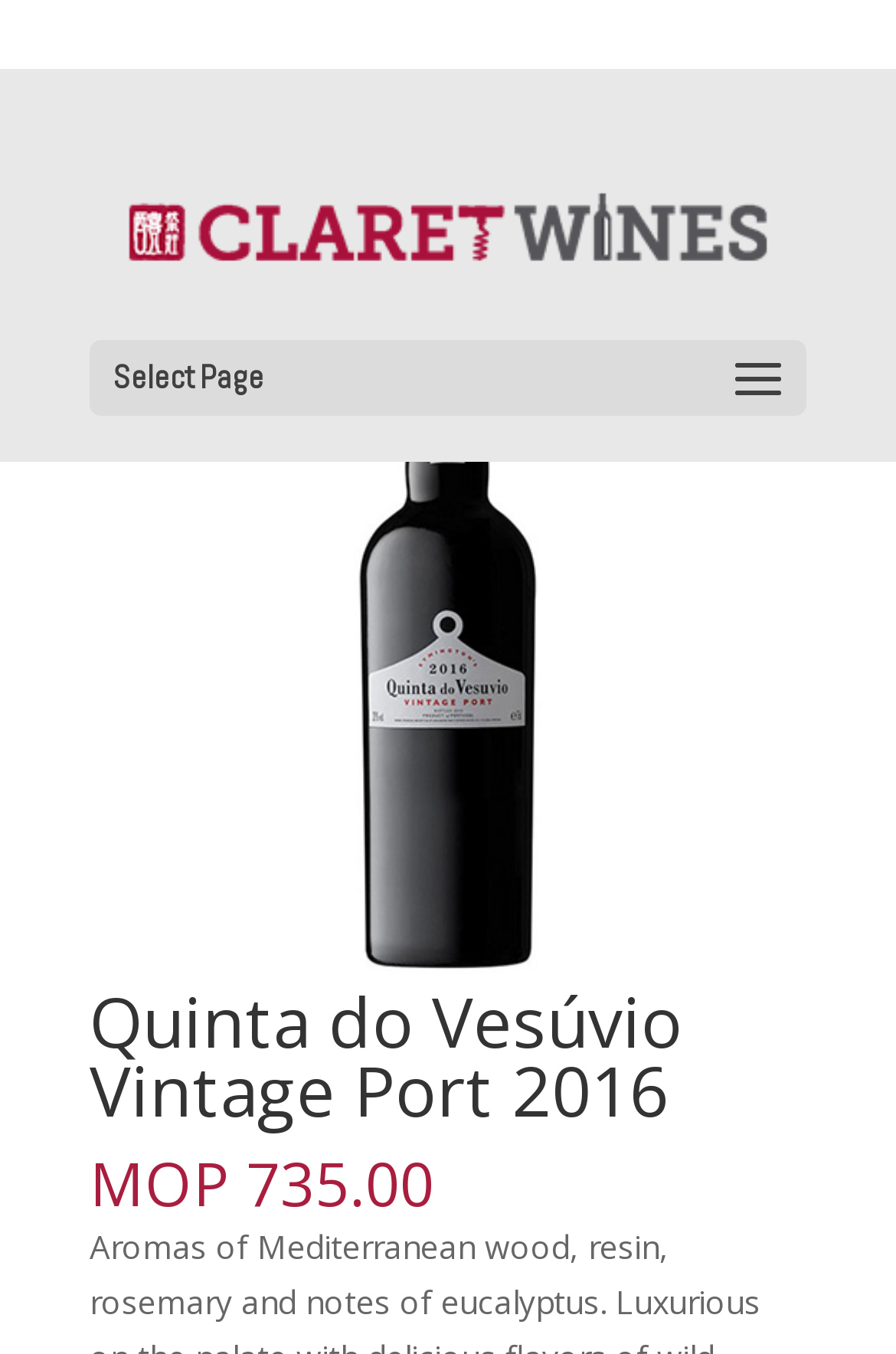Observe the image and answer the following question in detail: What is the current page in the breadcrumb?

The current page in the breadcrumb can be found in the static text element on the webpage, which is 'Quinta do Vesúvio Vintage Port 2016'. This element is located in the navigation element.